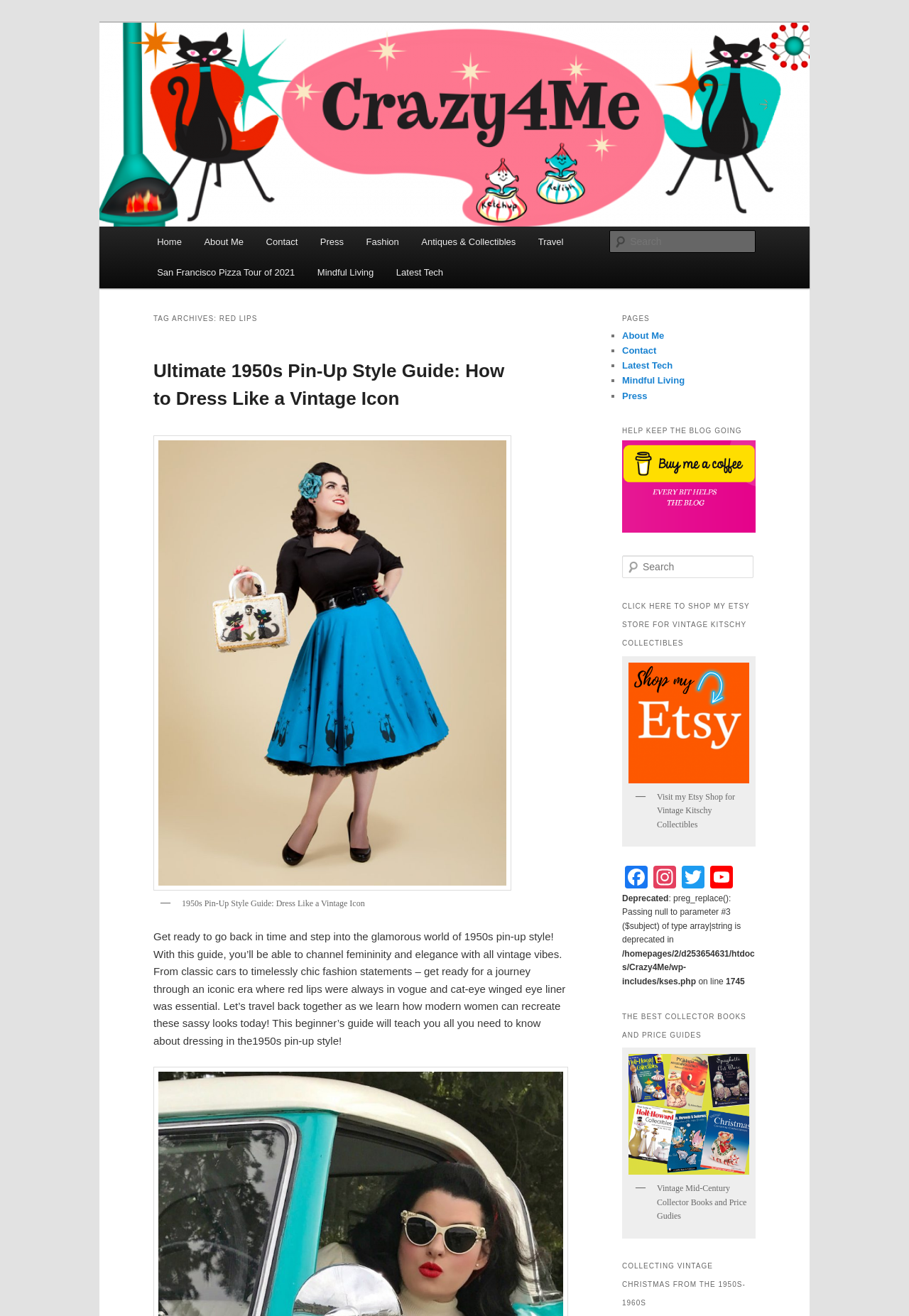Using the format (top-left x, top-left y, bottom-right x, bottom-right y), provide the bounding box coordinates for the described UI element. All values should be floating point numbers between 0 and 1: Latest Tech

[0.684, 0.274, 0.74, 0.282]